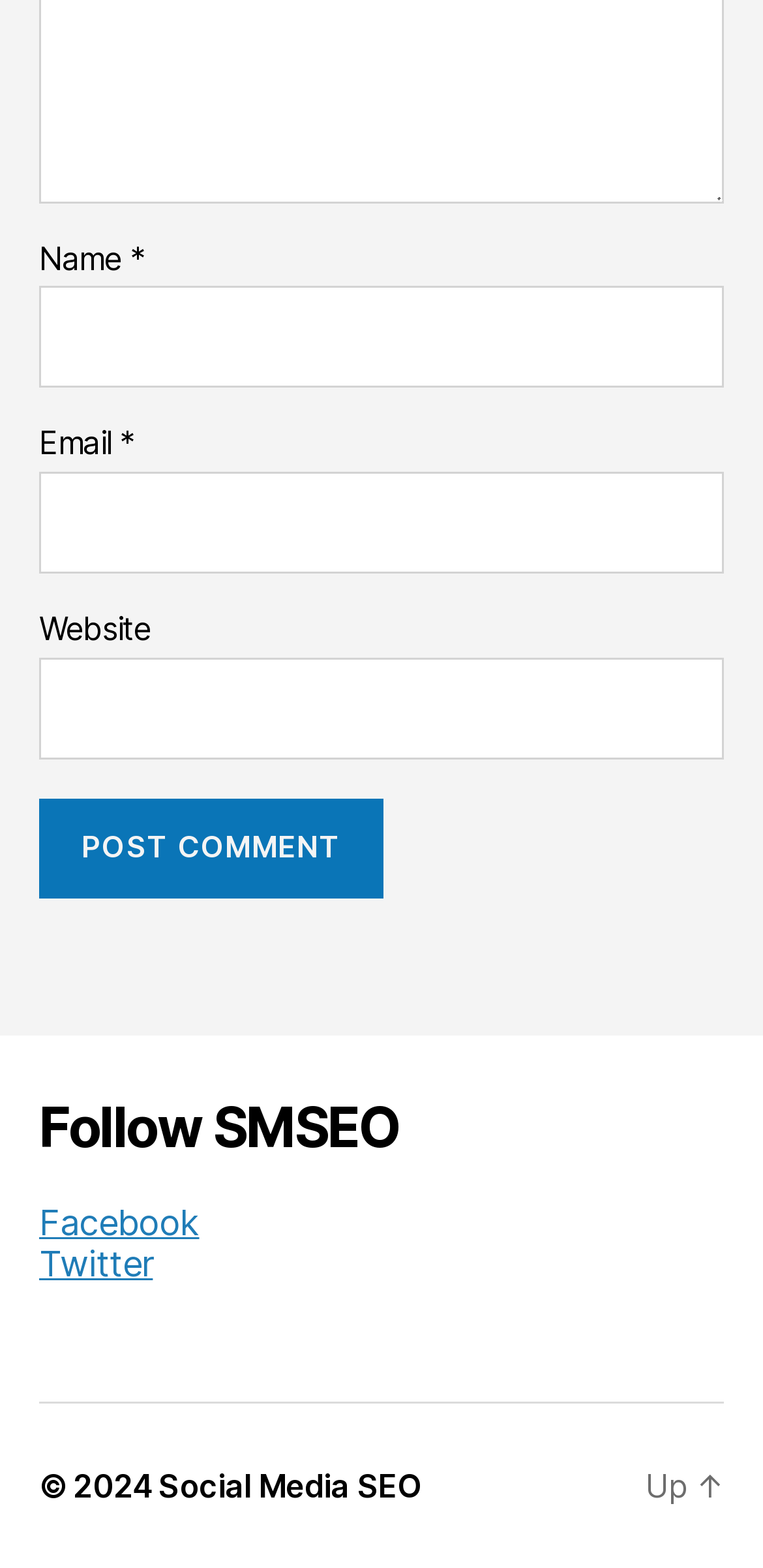Determine the bounding box coordinates of the UI element described below. Use the format (top-left x, top-left y, bottom-right x, bottom-right y) with floating point numbers between 0 and 1: parent_node: Name * name="author"

[0.051, 0.183, 0.949, 0.248]